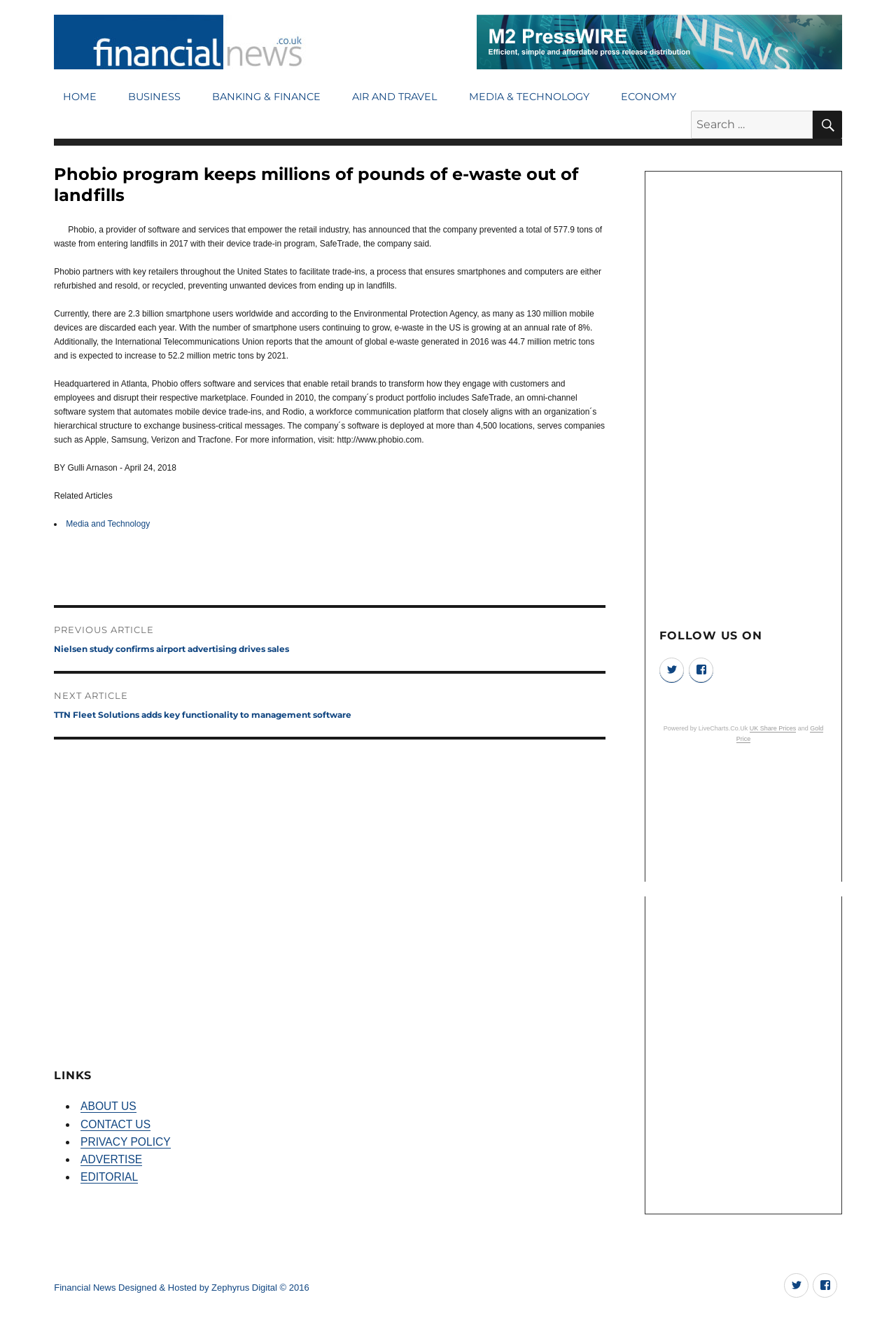What is the name of the author of the article?
Provide a comprehensive and detailed answer to the question.

The article is attributed to Gulli Arnason, as indicated by the 'BY Gulli Arnason' text at the end of the article.